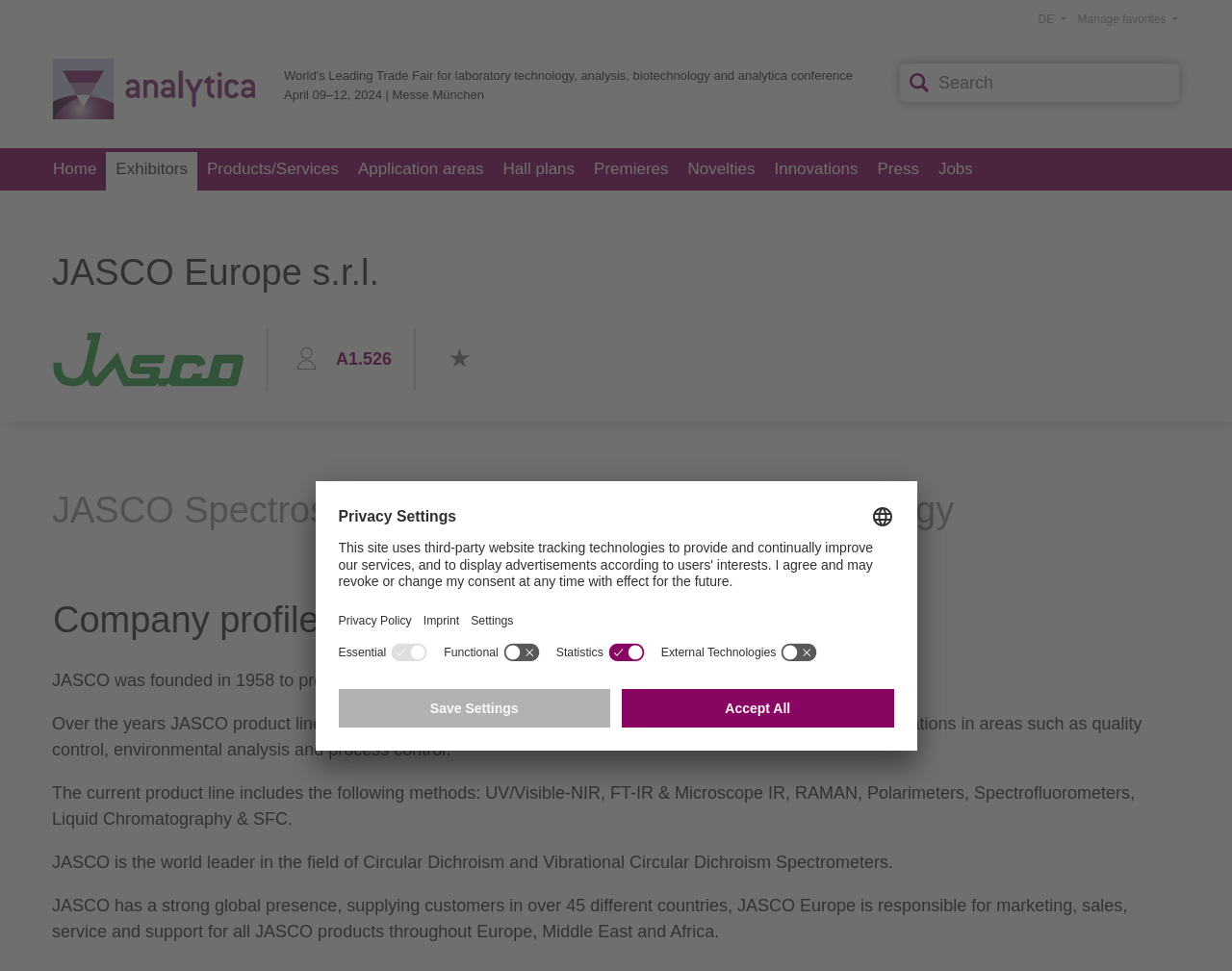Offer a thorough description of the webpage.

The webpage is about JASCO Europe s.r.l., a company that provides spectroscopy and chromatography technology. At the top of the page, there is a logo and a link to "analytica" with an image. Below this, there is a heading that reads "JASCO Europe s.r.l." and a subheading that provides the dates "April 09–12, 2024 | Messe München". 

On the top right side of the page, there is a search bar with a placeholder text "Enter your search term here" and a button. Next to the search bar, there are two buttons, "Manage favorites" and "DE", which have dropdown menus. 

Below the search bar, there is a navigation menu with links to various sections of the website, including "Home", "Exhibitors", "Products/Services", "Application areas", "Hall plans", "Premieres", "Novelties", "Innovations", "Press", and "Jobs". 

The main content of the page is divided into two sections. On the left side, there is a company profile section that provides information about JASCO Europe s.r.l., including its history, product line, and global presence. The text is divided into several paragraphs, with headings that read "Company profile" and "JASCO Spectroscopy and Chromatography Technology". 

On the right side of the page, there is an image of the company's logo and a link to "A1.526". Below this, there is an image of a star with a tooltip that reads "Add to my favorites". 

At the bottom of the page, there is a dialog box titled "Privacy Settings" that provides information about the website's use of third-party tracking technologies and allows users to select their language and privacy settings. The dialog box has several sections, including "Essential", "Functional", "Statistics", and "External Technologies", each with a switch to toggle the settings on or off. There are also buttons to "Save Settings" and "Accept All".